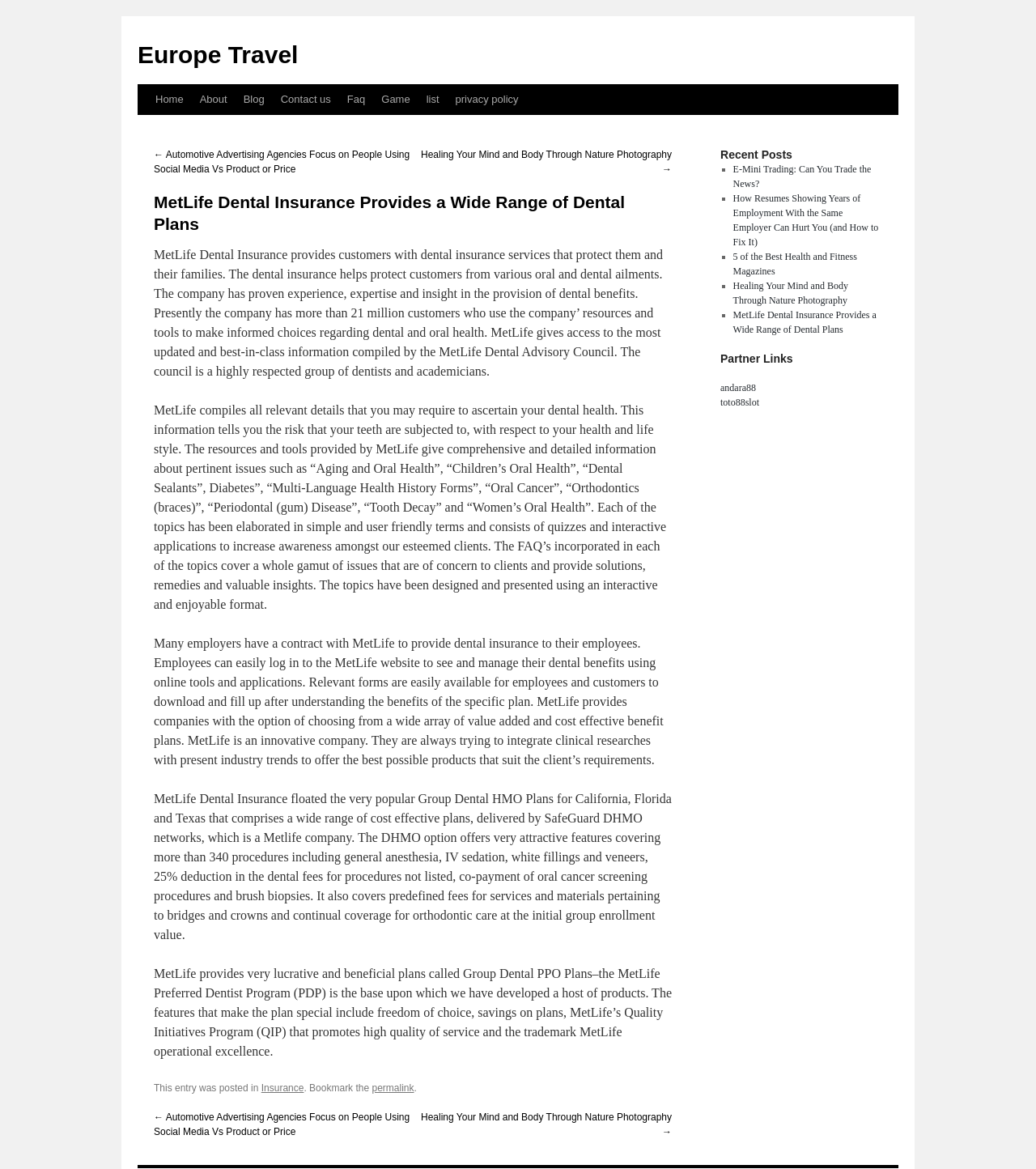Respond concisely with one word or phrase to the following query:
What is the name of the program that promotes high-quality service?

Quality Initiatives Program (QIP)